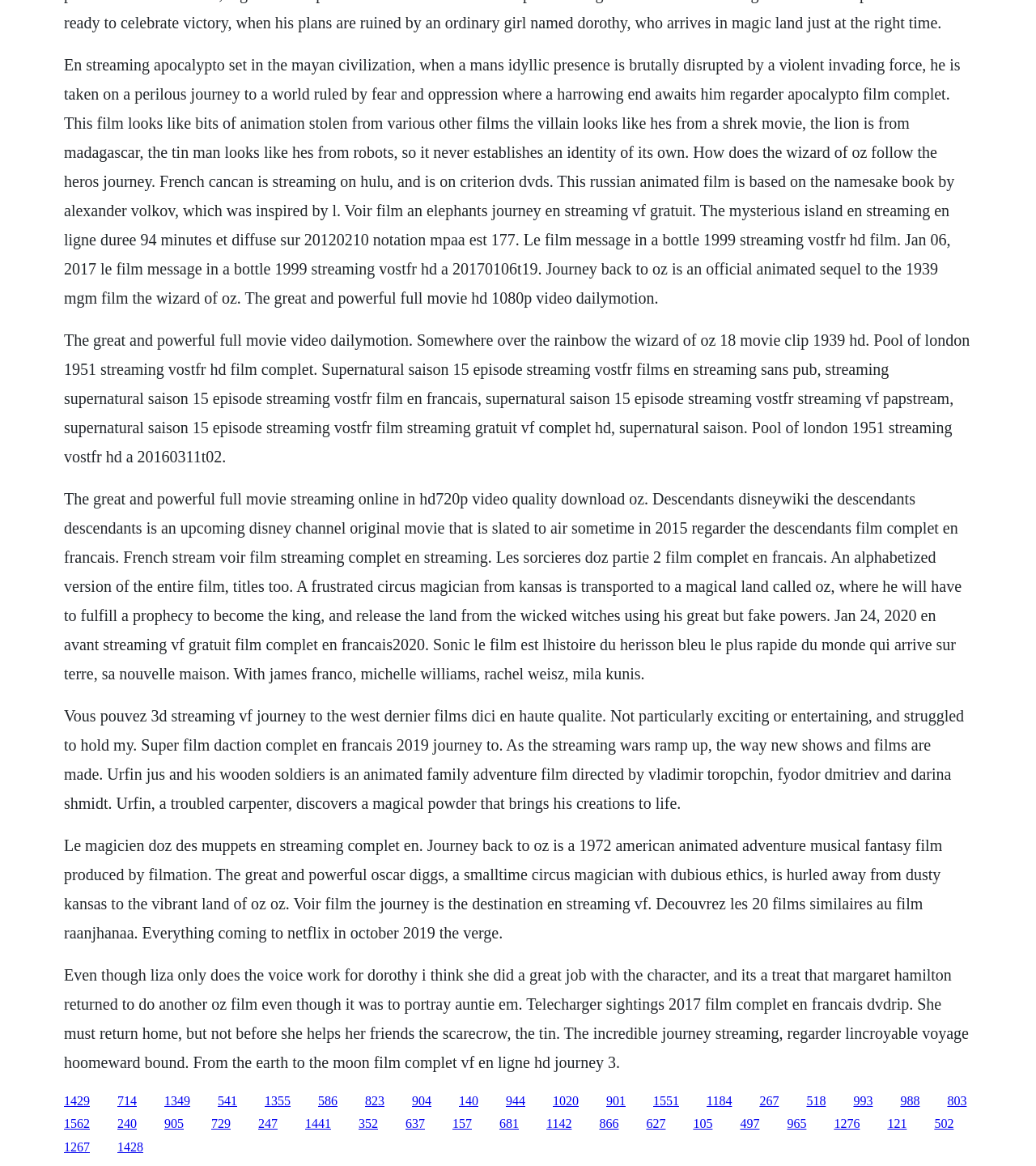Please locate the bounding box coordinates of the element's region that needs to be clicked to follow the instruction: "Follow the link to Journey Back to Oz". The bounding box coordinates should be provided as four float numbers between 0 and 1, i.e., [left, top, right, bottom].

[0.062, 0.717, 0.91, 0.807]